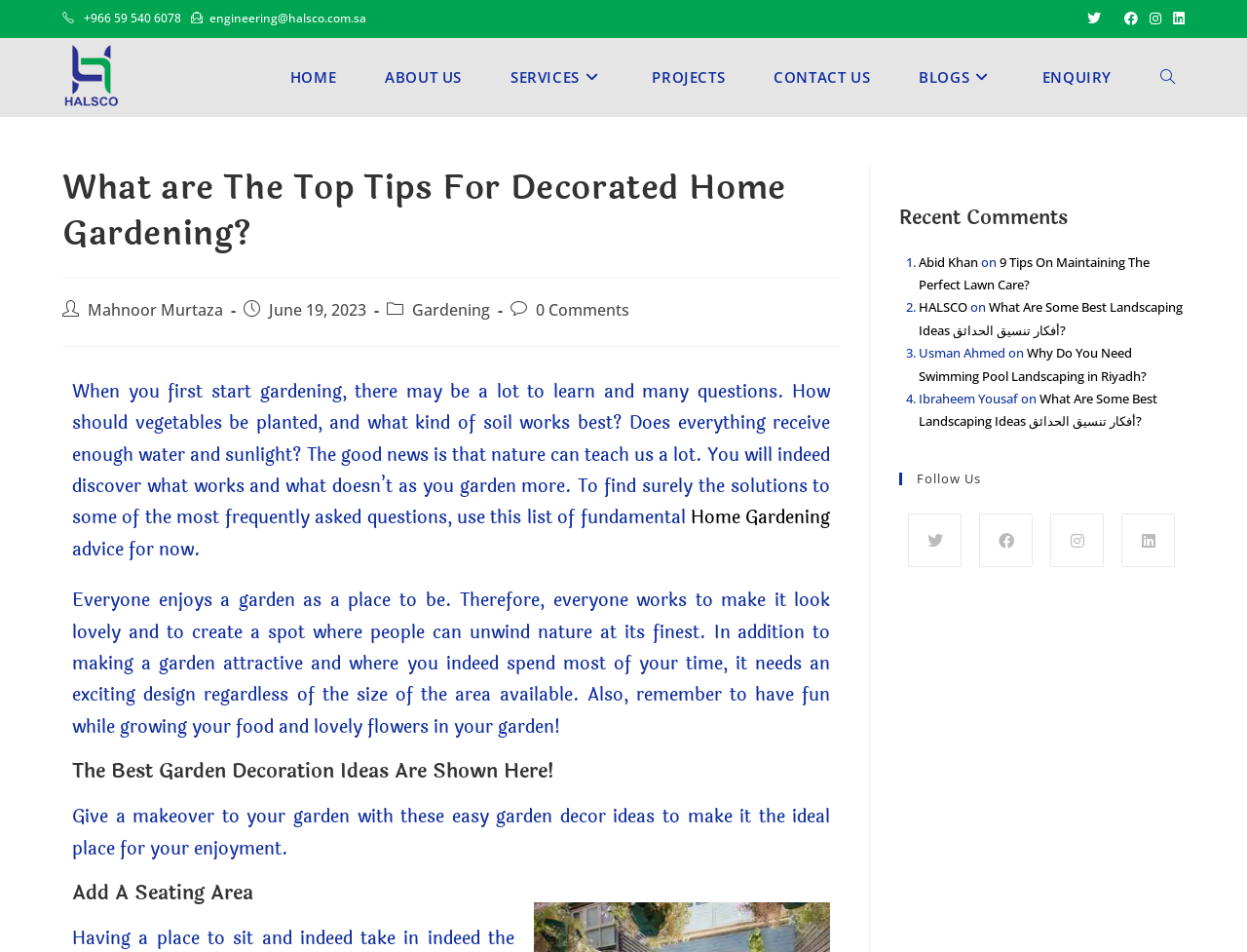Provide the bounding box coordinates of the section that needs to be clicked to accomplish the following instruction: "Search for something on the website."

[0.911, 0.04, 0.962, 0.121]